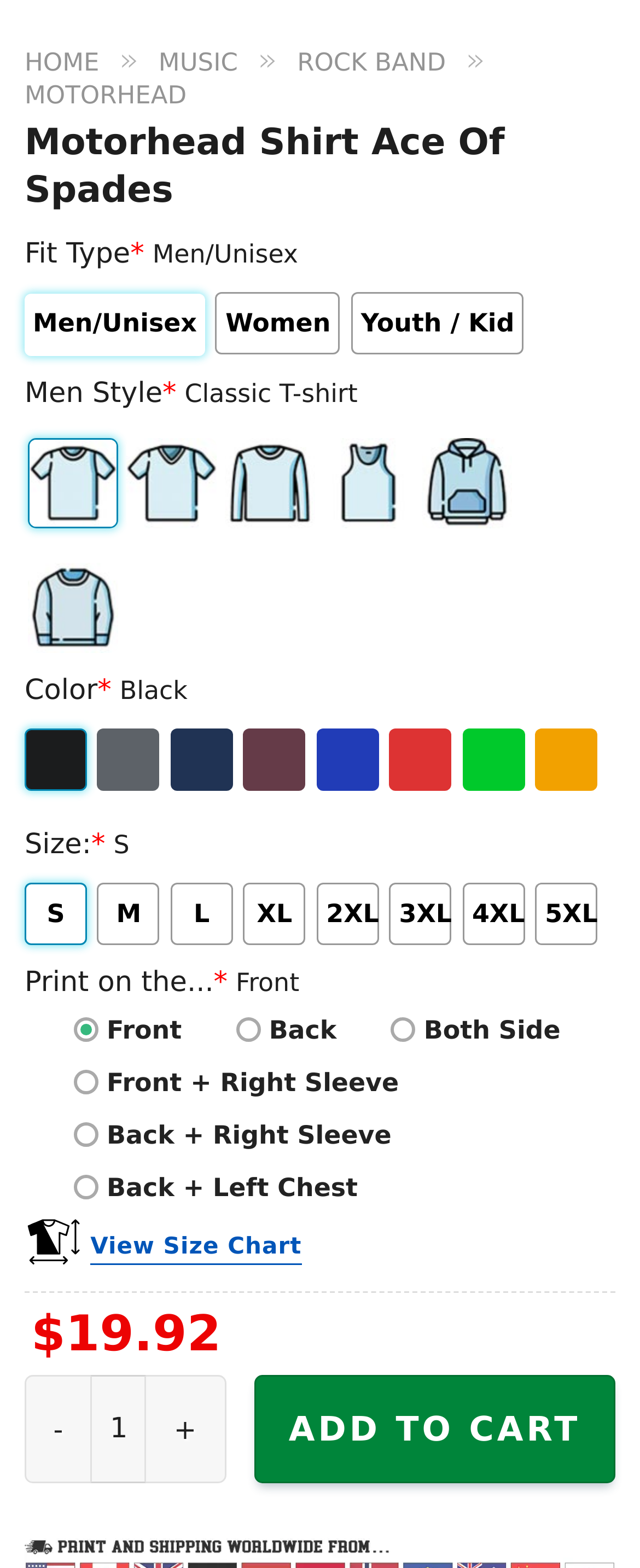Find the bounding box coordinates for the area that must be clicked to perform this action: "Explore Metaverse".

None